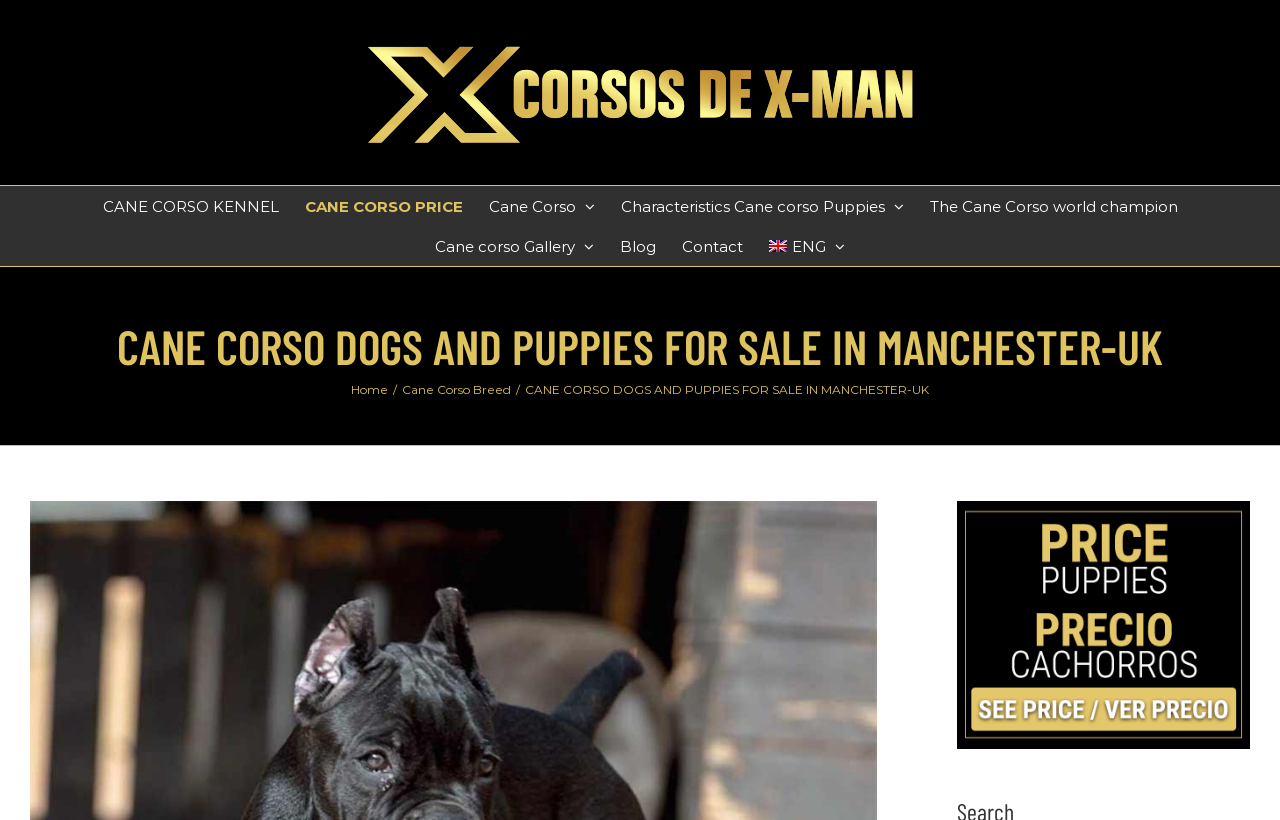Provide the bounding box coordinates of the HTML element this sentence describes: "Home". The bounding box coordinates consist of four float numbers between 0 and 1, i.e., [left, top, right, bottom].

None